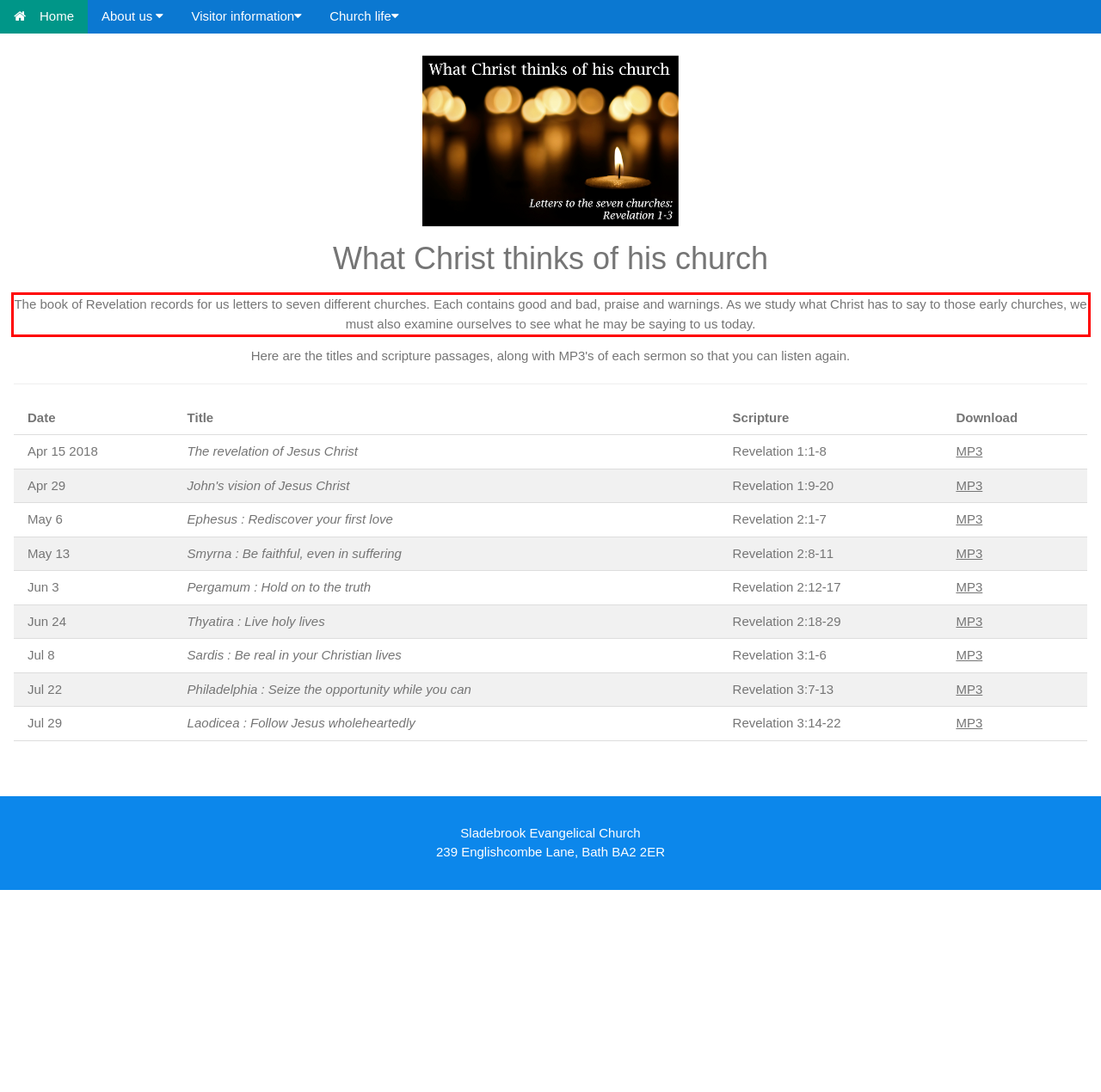Given a webpage screenshot with a red bounding box, perform OCR to read and deliver the text enclosed by the red bounding box.

The book of Revelation records for us letters to seven different churches. Each contains good and bad, praise and warnings. As we study what Christ has to say to those early churches, we must also examine ourselves to see what he may be saying to us today.